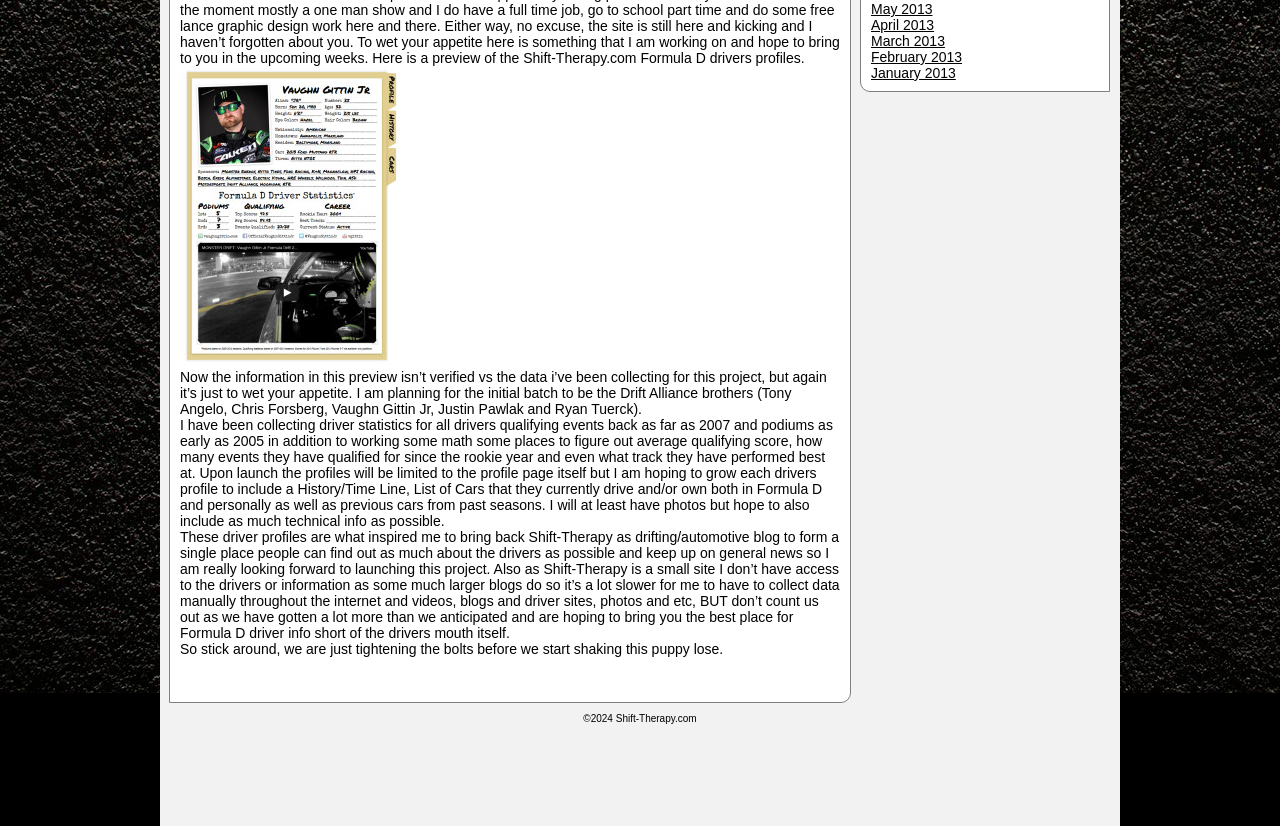Bounding box coordinates are specified in the format (top-left x, top-left y, bottom-right x, bottom-right y). All values are floating point numbers bounded between 0 and 1. Please provide the bounding box coordinate of the region this sentence describes: May 2013

[0.68, 0.001, 0.729, 0.021]